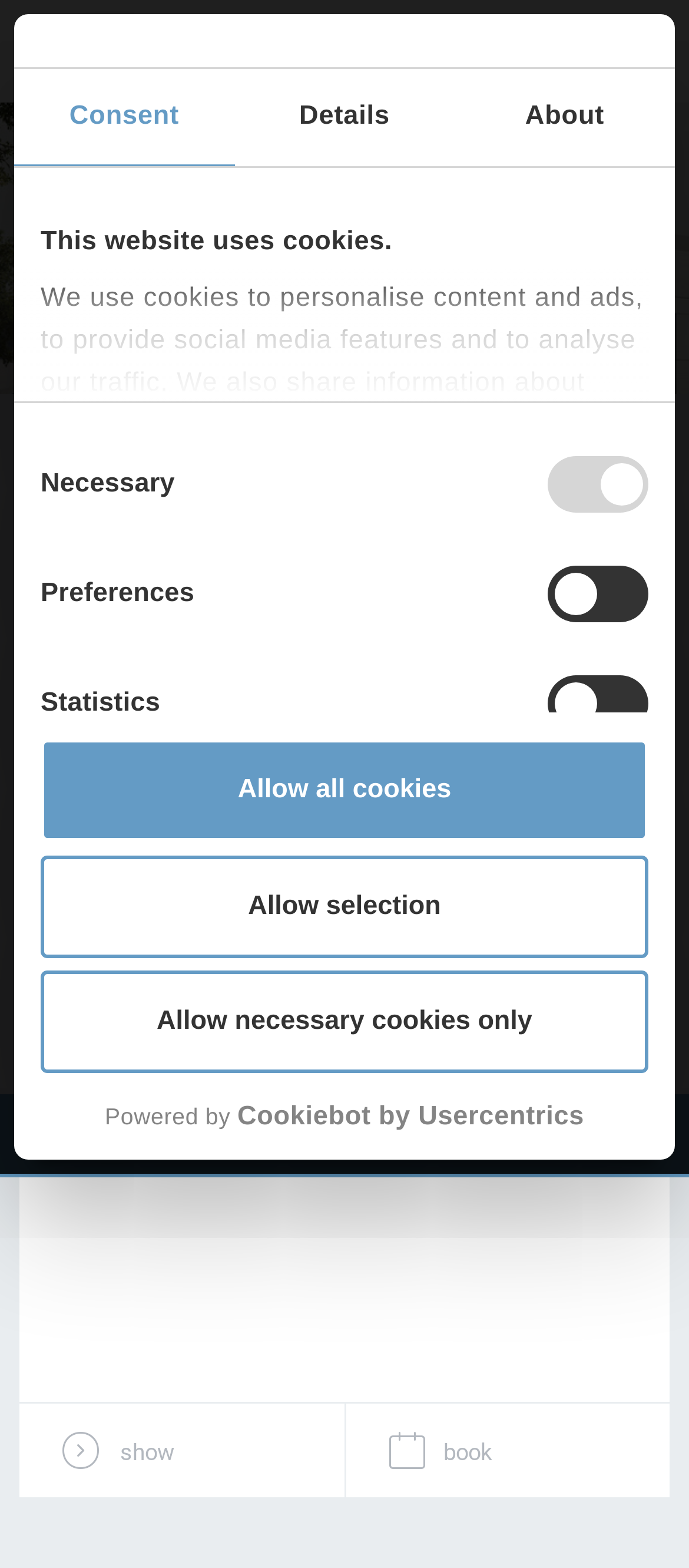Can you find the bounding box coordinates for the element to click on to achieve the instruction: "Click the 'K book' link"?

[0.5, 0.893, 0.972, 0.955]